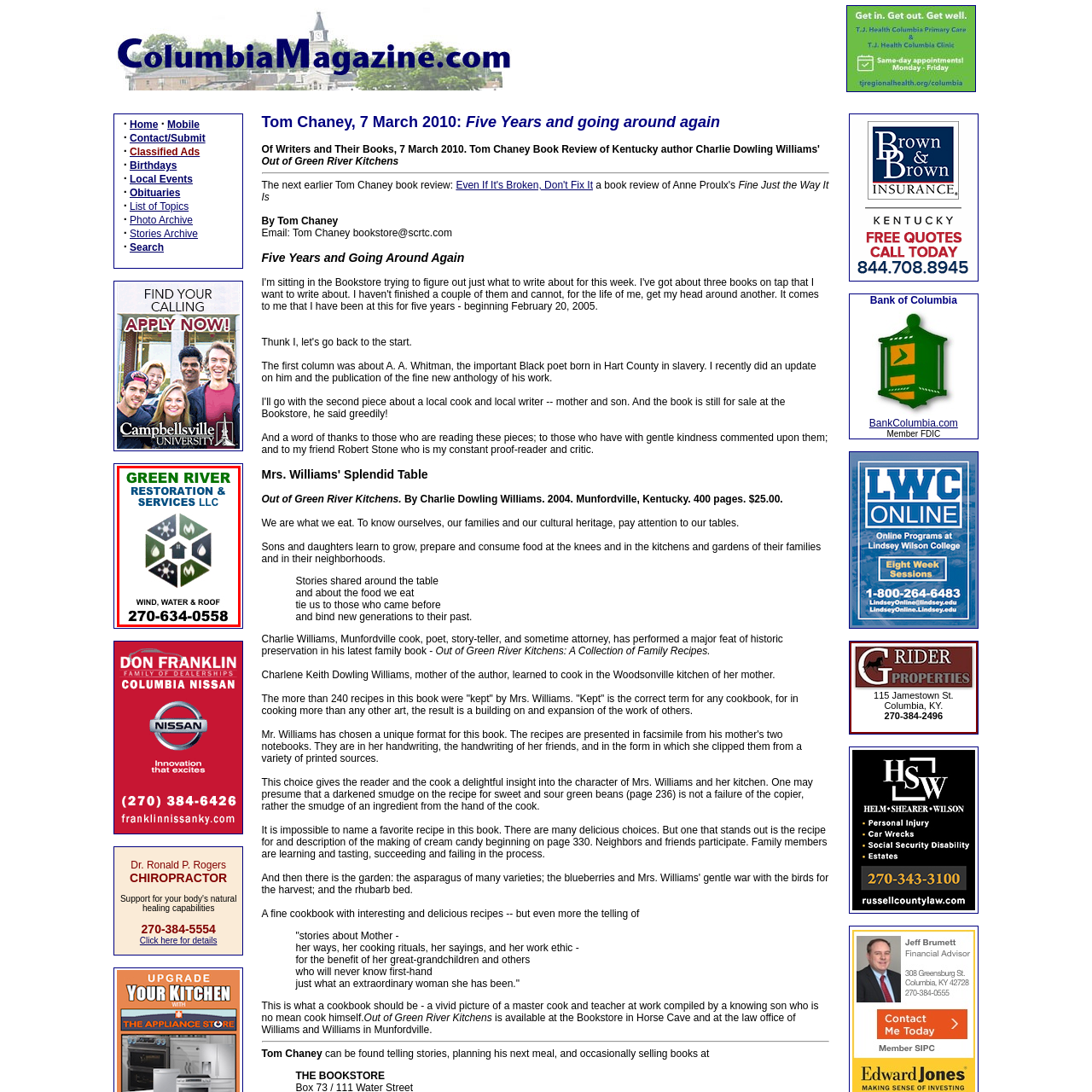Analyze the image highlighted by the red bounding box and give a one-word or phrase answer to the query: What is the phone number for contact?

270-634-0558